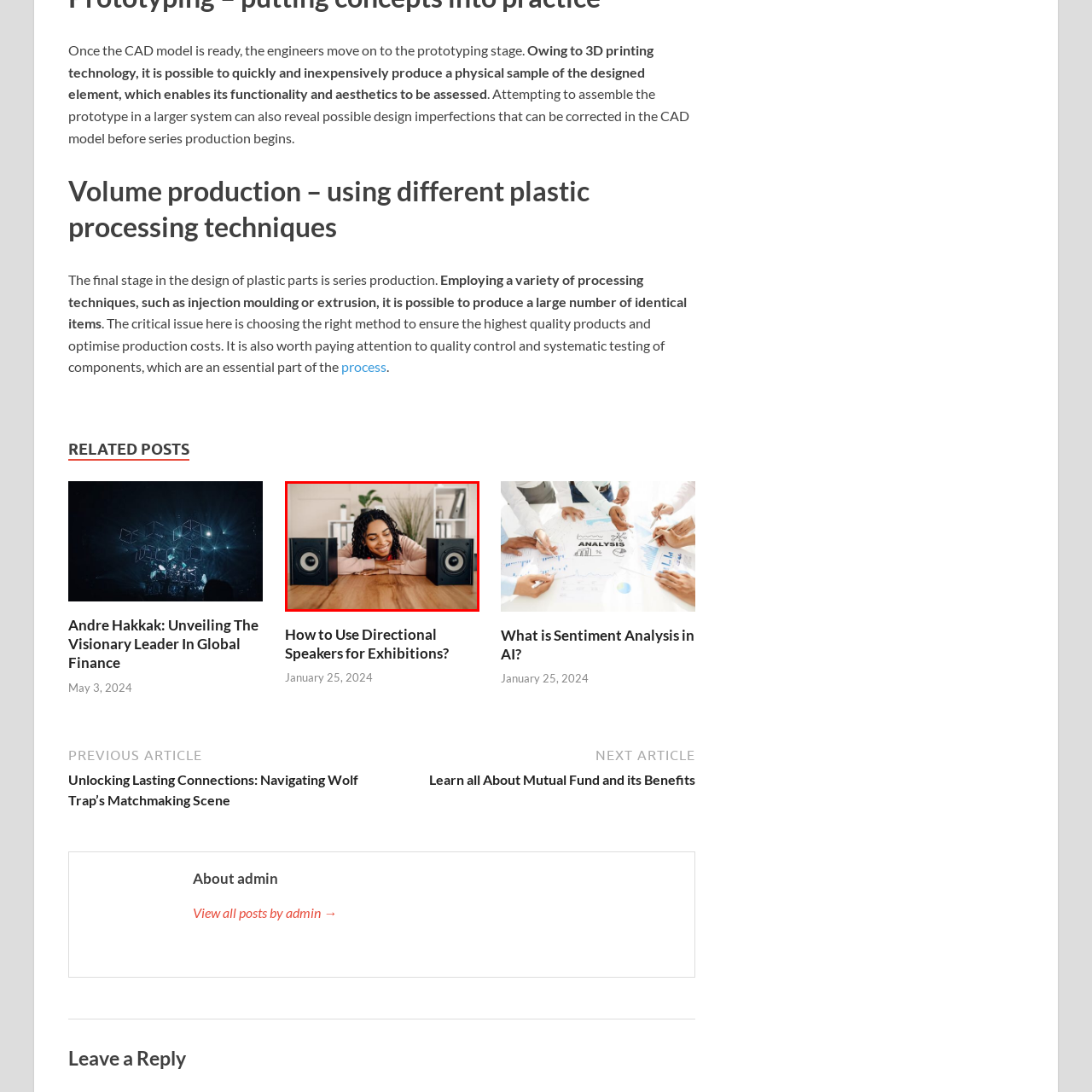Inspect the section within the red border, What is the color of the backdrop? Provide a one-word or one-phrase answer.

Soft greenery